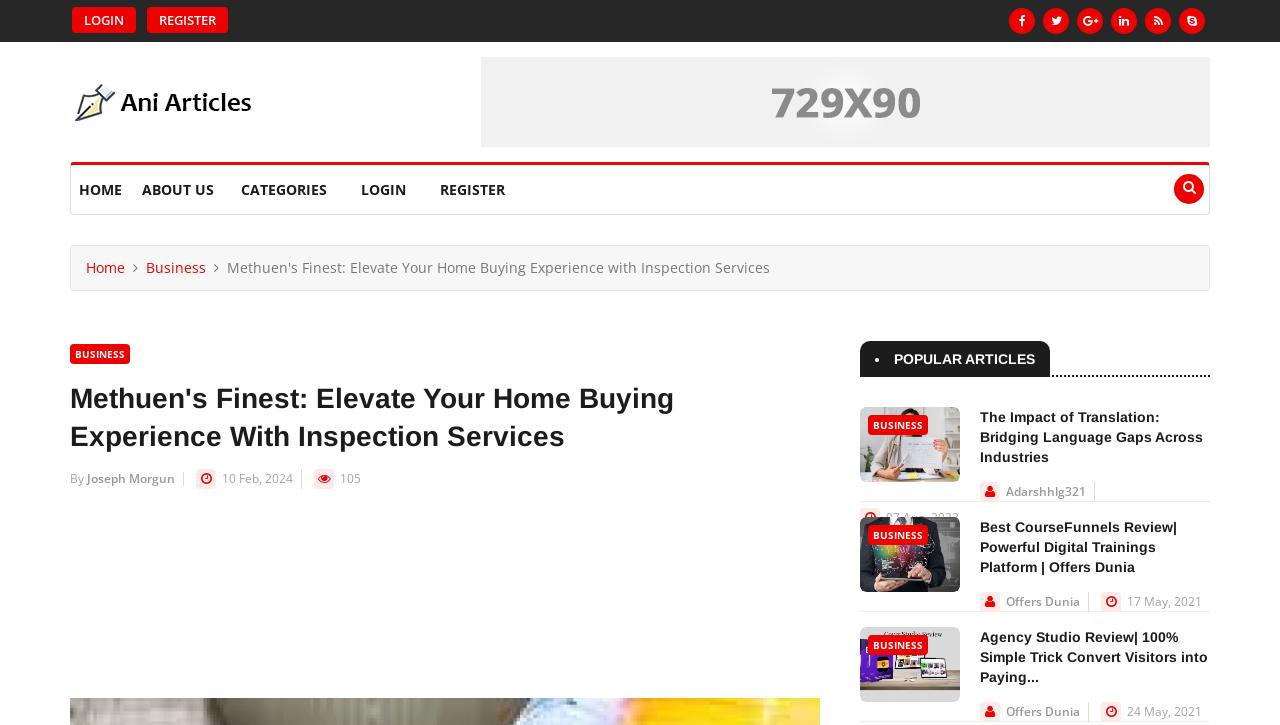Could you indicate the bounding box coordinates of the region to click in order to complete this instruction: "View BUSINESS articles".

[0.678, 0.572, 0.725, 0.6]